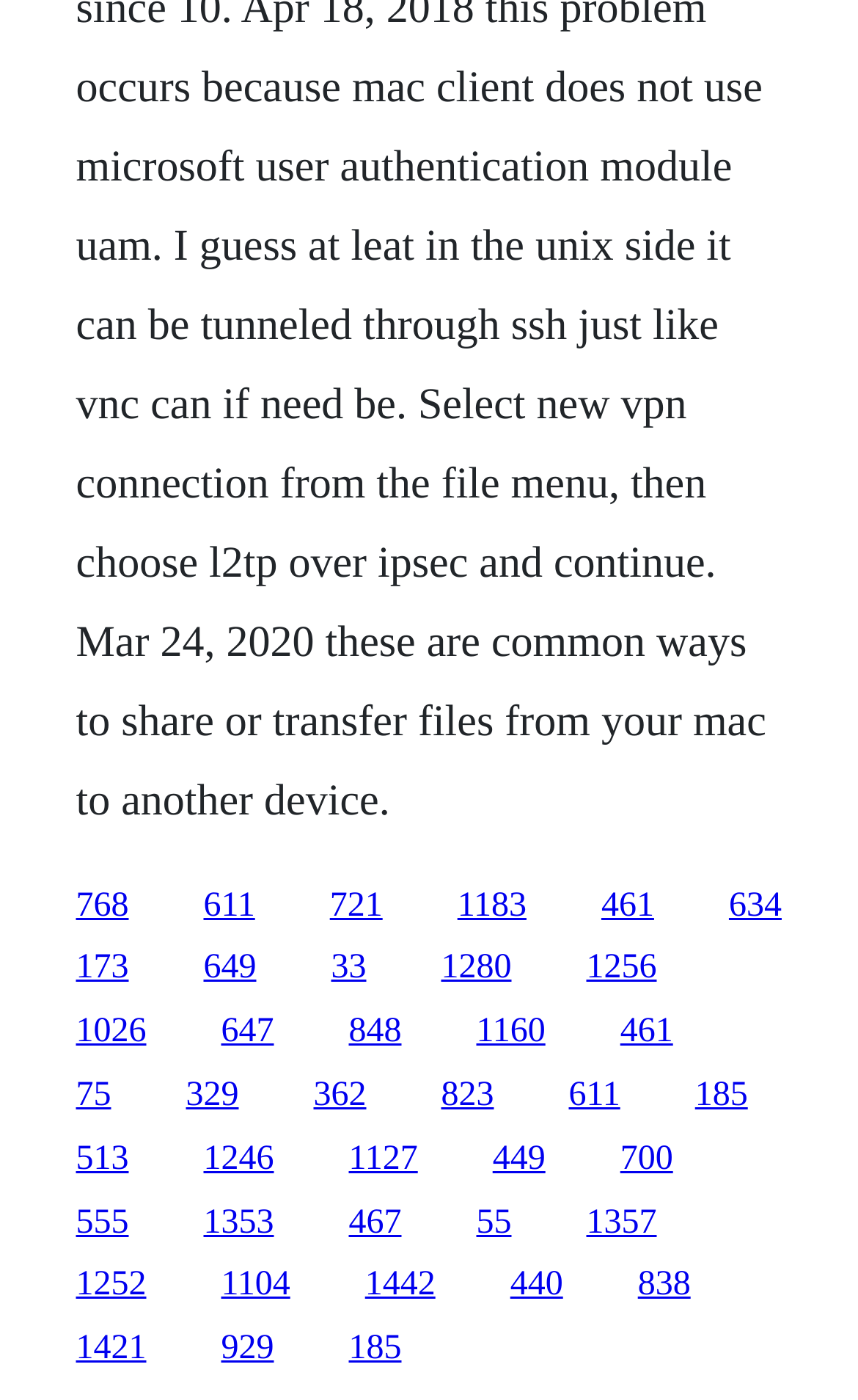Kindly provide the bounding box coordinates of the section you need to click on to fulfill the given instruction: "visit the third link".

[0.384, 0.633, 0.446, 0.66]